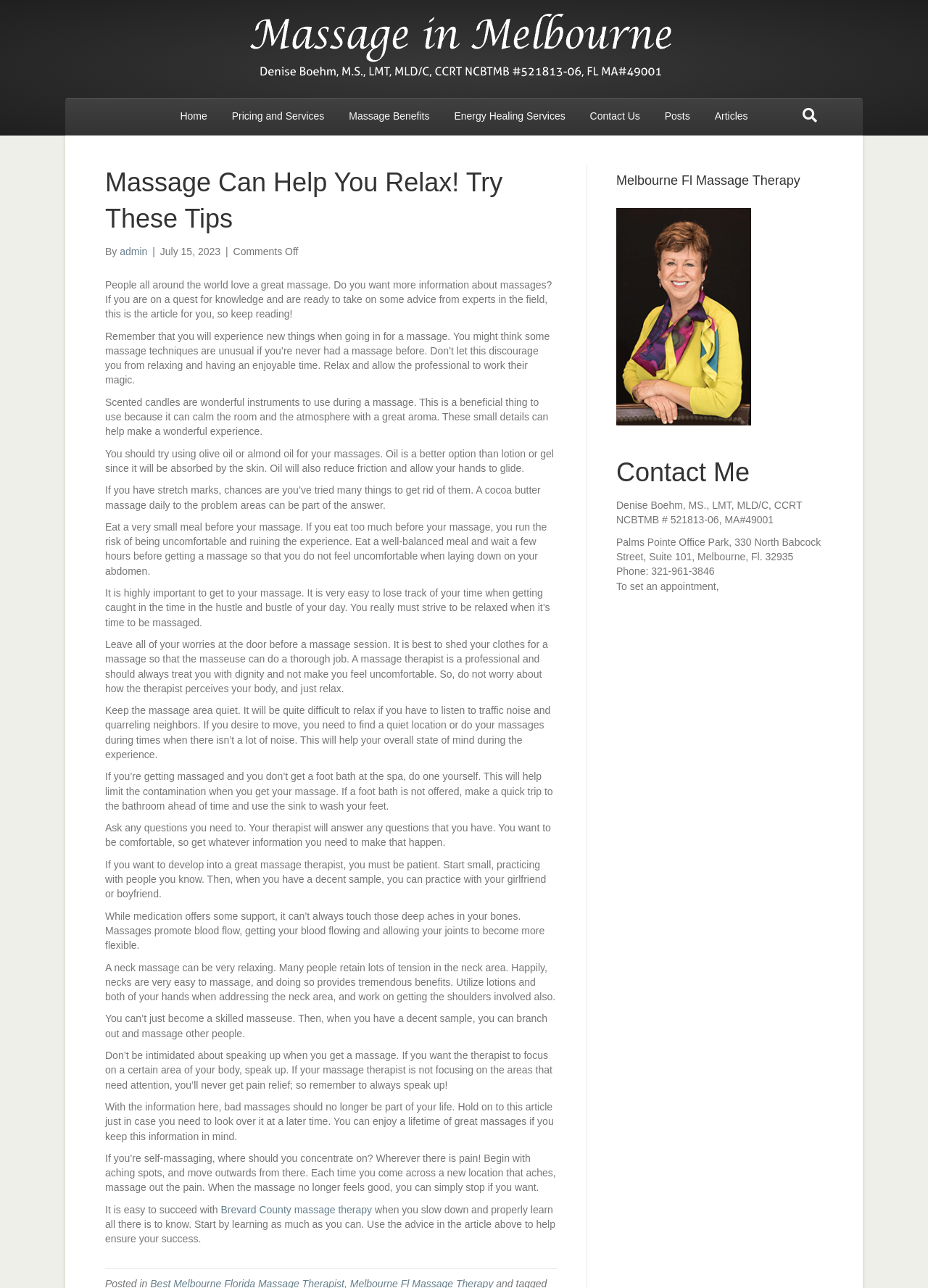Locate the bounding box coordinates of the clickable area needed to fulfill the instruction: "Learn about theNRgroup".

None